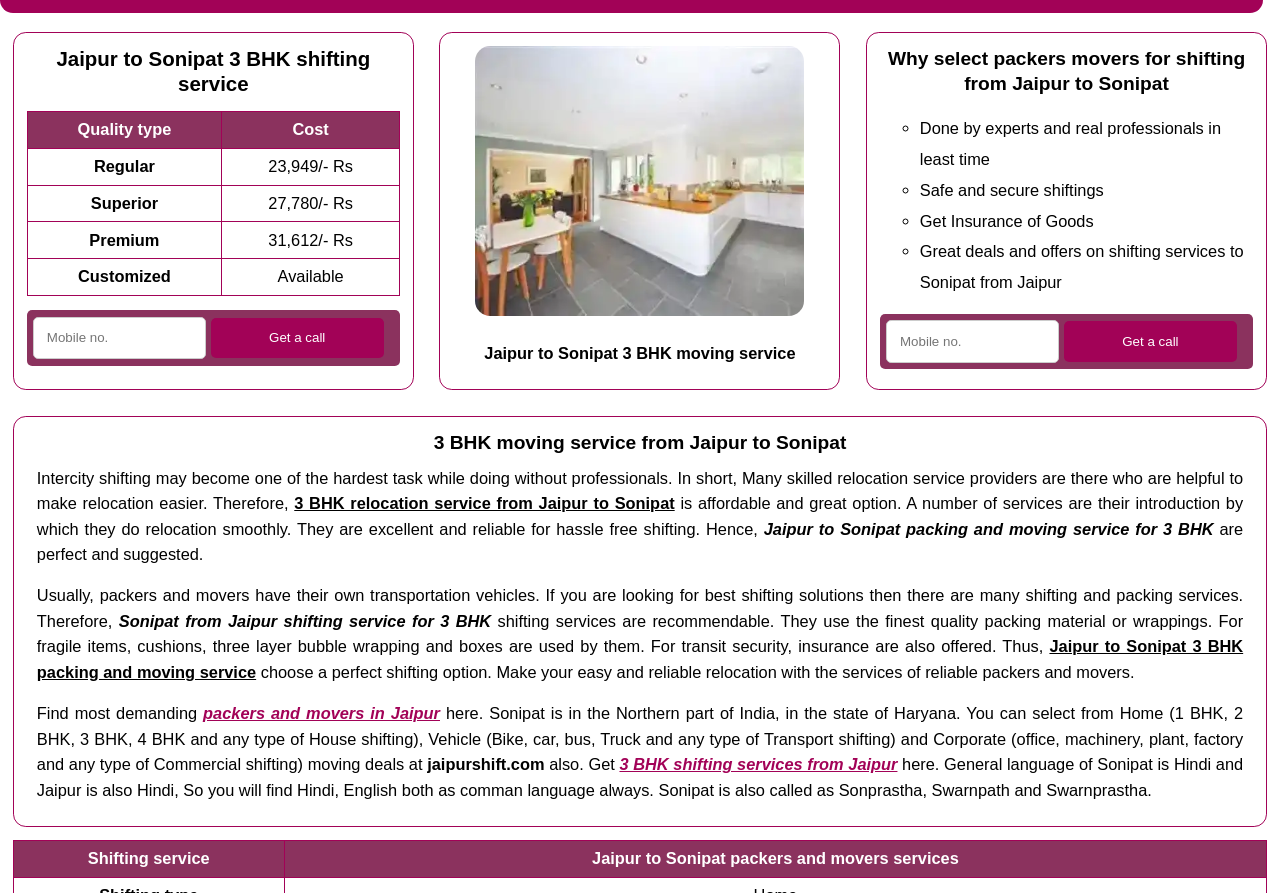What is the purpose of the textbox?
Refer to the image and provide a one-word or short phrase answer.

Enter mobile number